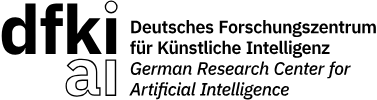Describe thoroughly the contents of the image.

The image features the logo of the Deutsches Forschungszentrum für Künstliche Intelligenz (DFKI), prominently displaying the acronym "dfki" in a stylized font. The logo emphasizes its focus on artificial intelligence with "ai" creatively integrated into the design. Below the acronym, the full name is presented in both German and English— "Deutsches Forschungszentrum für Künstliche Intelligenz" and "German Research Center for Artificial Intelligence," respectively. This design highlights DFKI's mission and expertise in advancing AI research, symbolizing its role as a leading institution in the field. The logo's clean and modern aesthetic reflects the innovative spirit of DFKI.